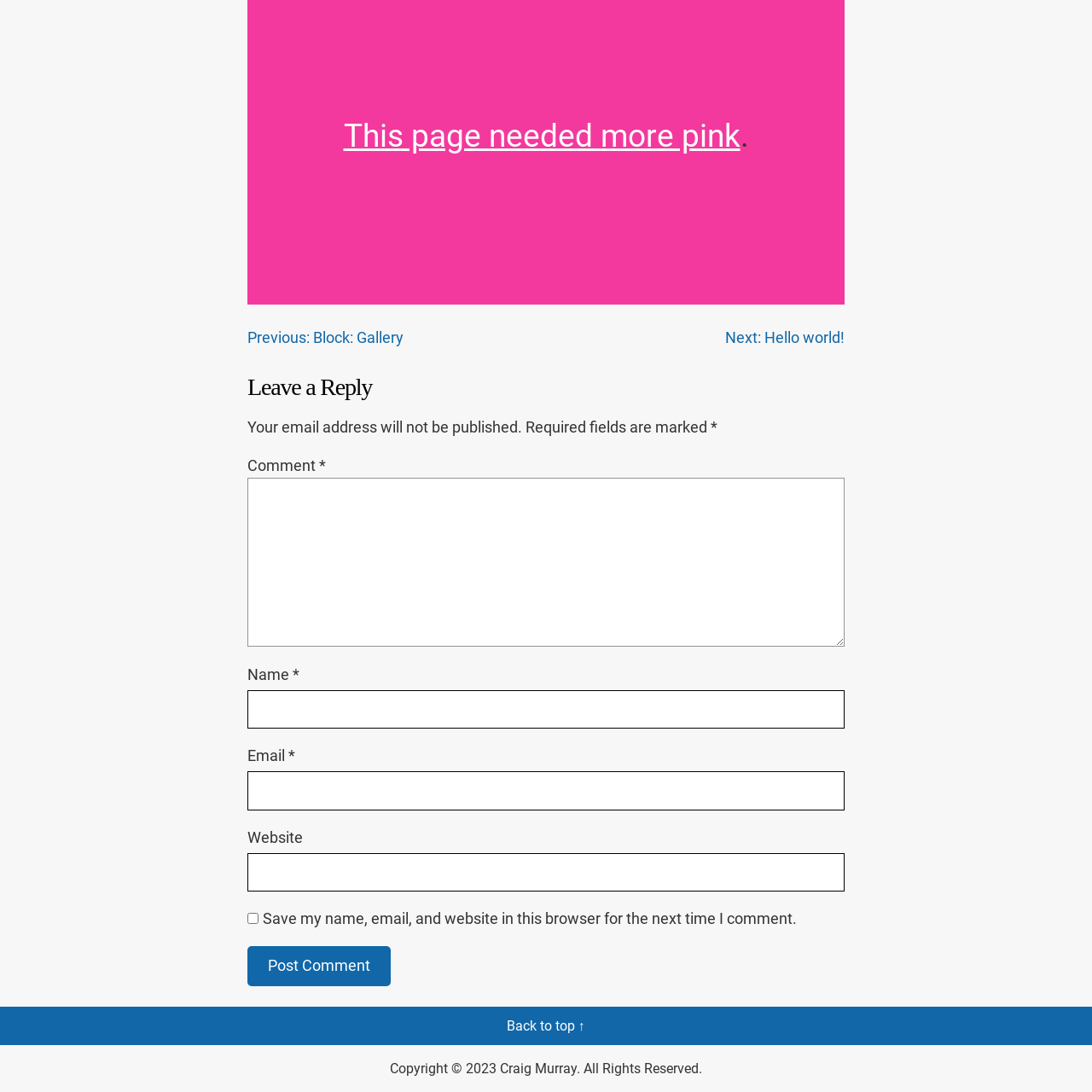Locate and provide the bounding box coordinates for the HTML element that matches this description: "parent_node: Comment * name="comment"".

[0.227, 0.437, 0.773, 0.592]